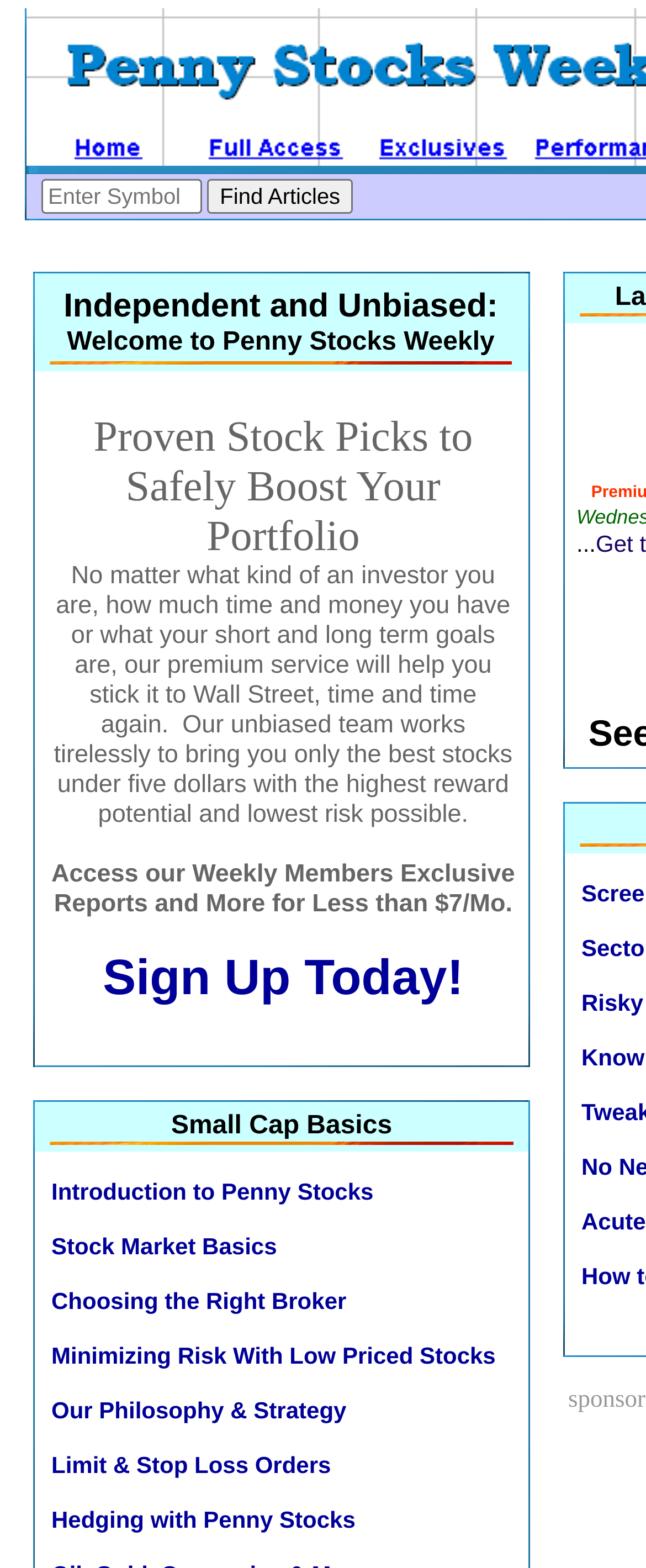What is the function of the button?
Please describe in detail the information shown in the image to answer the question.

The button is labeled 'Find Articles', suggesting that when clicked, it will search for articles related to the symbol entered in the textbox.